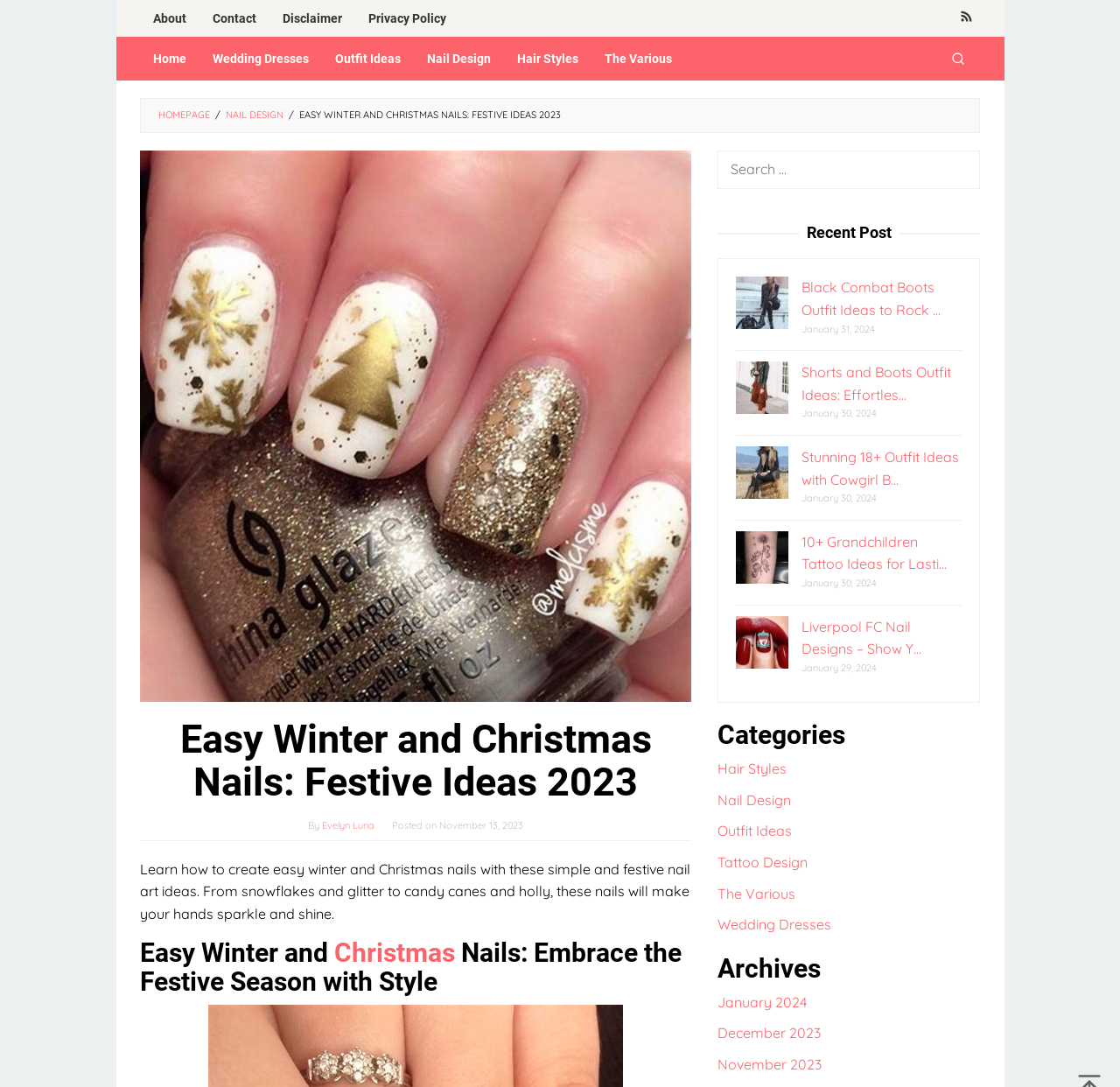Locate the bounding box coordinates of the segment that needs to be clicked to meet this instruction: "Explore the Nail Design category".

[0.37, 0.034, 0.45, 0.074]